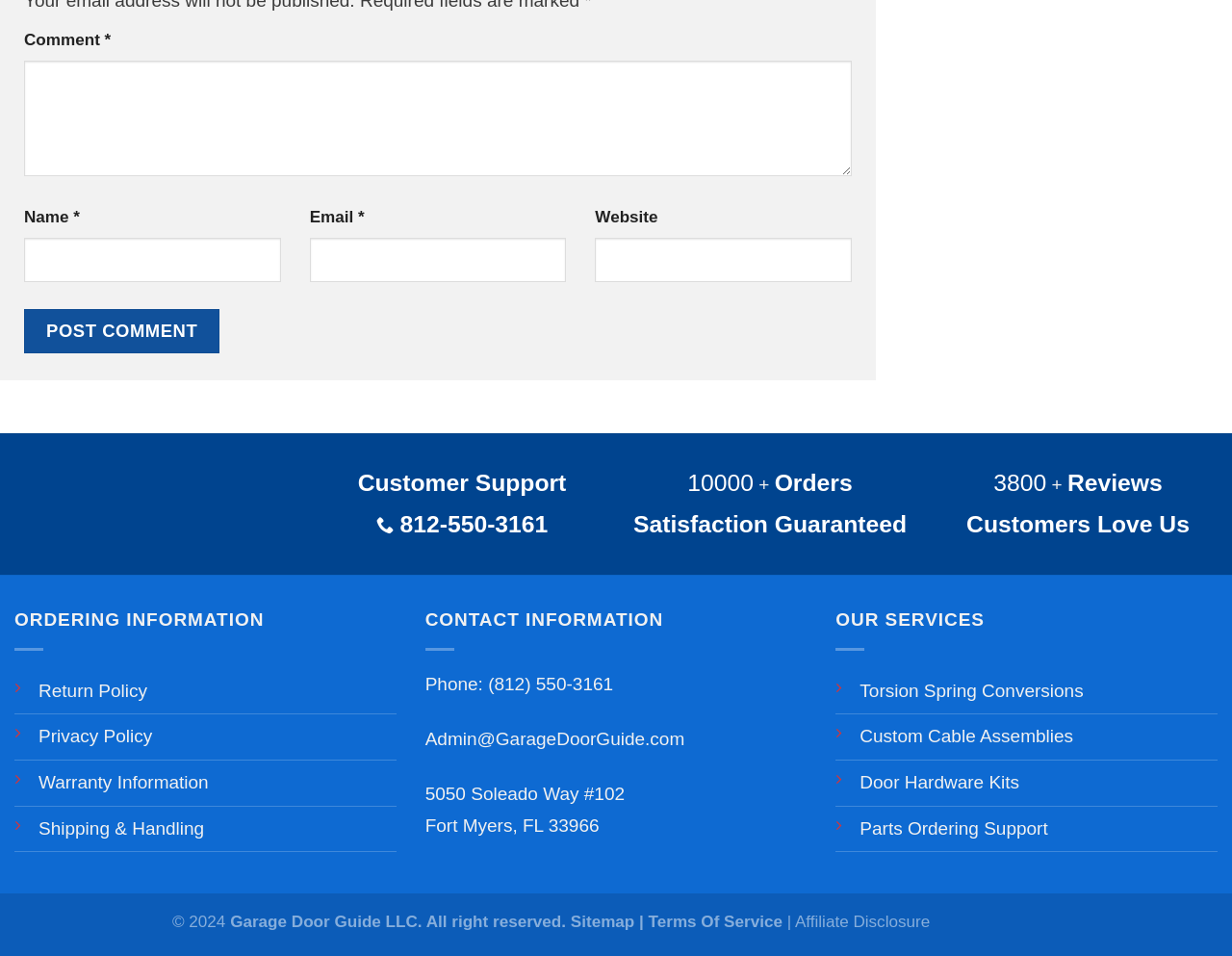Determine the bounding box coordinates of the element that should be clicked to execute the following command: "Enter a comment".

[0.02, 0.063, 0.691, 0.184]